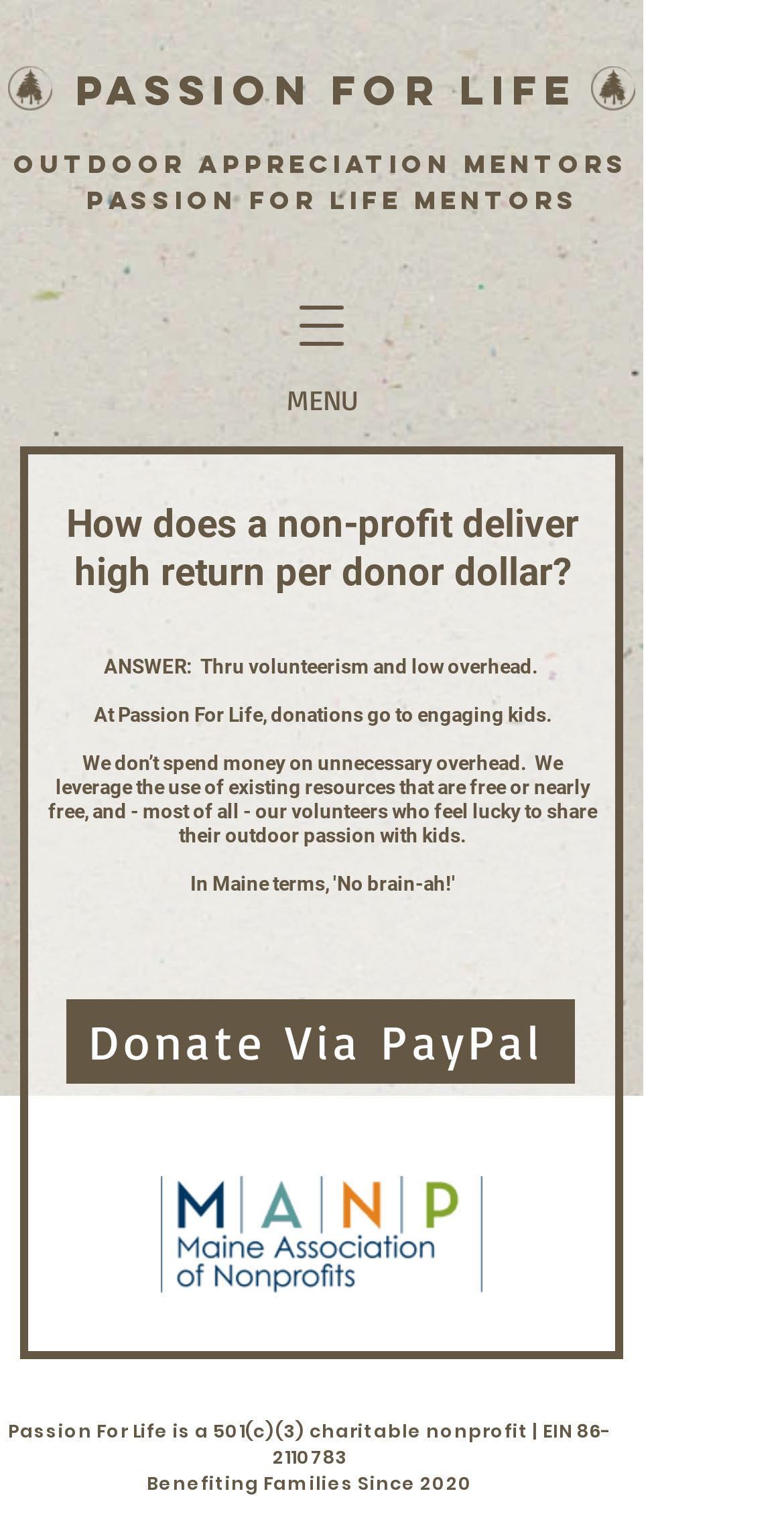Identify the bounding box for the UI element specified in this description: "Donate Via PayPal". The coordinates must be four float numbers between 0 and 1, formatted as [left, top, right, bottom].

[0.085, 0.656, 0.733, 0.711]